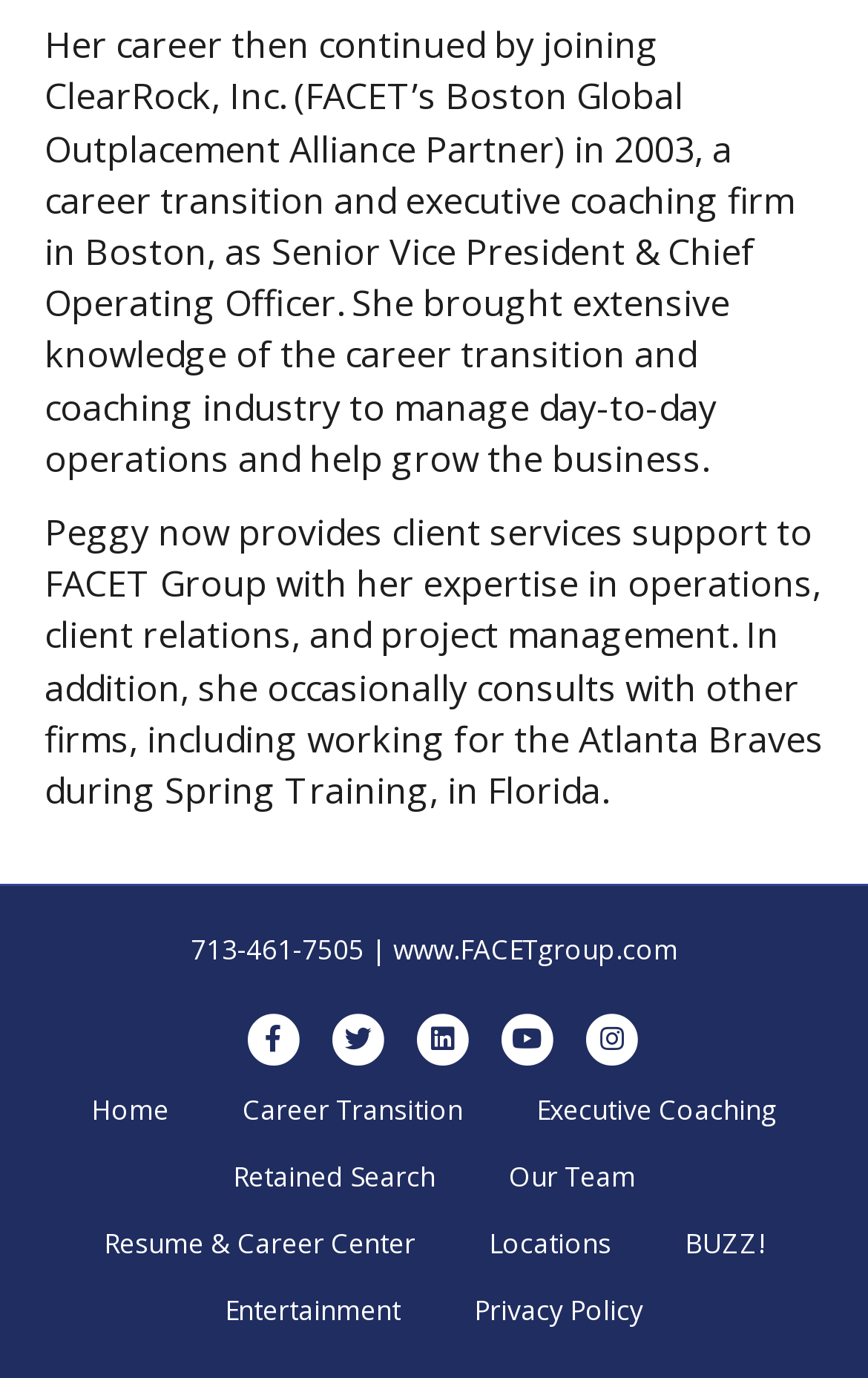Based on the description "Resume & Career Center", find the bounding box of the specified UI element.

[0.081, 0.888, 0.517, 0.936]